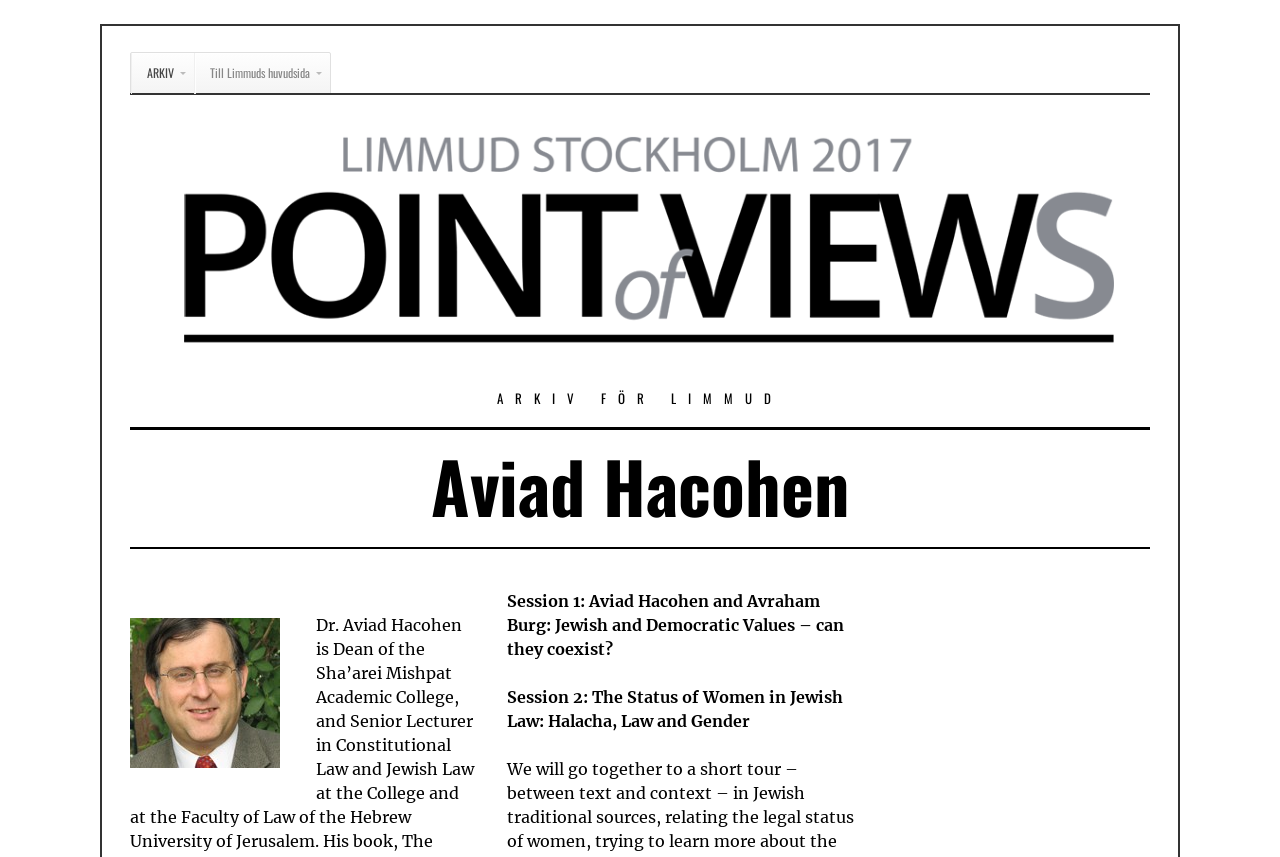Detail the various sections and features of the webpage.

The webpage is about Aviad Hacohen, with a prominent logo at the top left corner, taking up a significant portion of the top section. Below the logo, there are two links, "ARKIV" and "Till Limmuds huvudsida", positioned side by side. 

The main content area is divided into two sections. The top section has a heading "ARKIV FÖR LIMMUD" followed by another heading "Aviad Hacohen", which is accompanied by a smaller image to its right. 

The lower section is dedicated to describing Aviad Hacohen's sessions. There are two sessions listed, each with a title and a brief description. Session 1 is titled "Aviad Hacohen and Avraham Burg: Jewish and Democratic Values – can they coexist?", and Session 2 is titled "The Status of Women in Jewish Law: Halacha, Law and Gender". These session descriptions are positioned below the heading "Aviad Hacohen" and are aligned to the right of the smaller image.